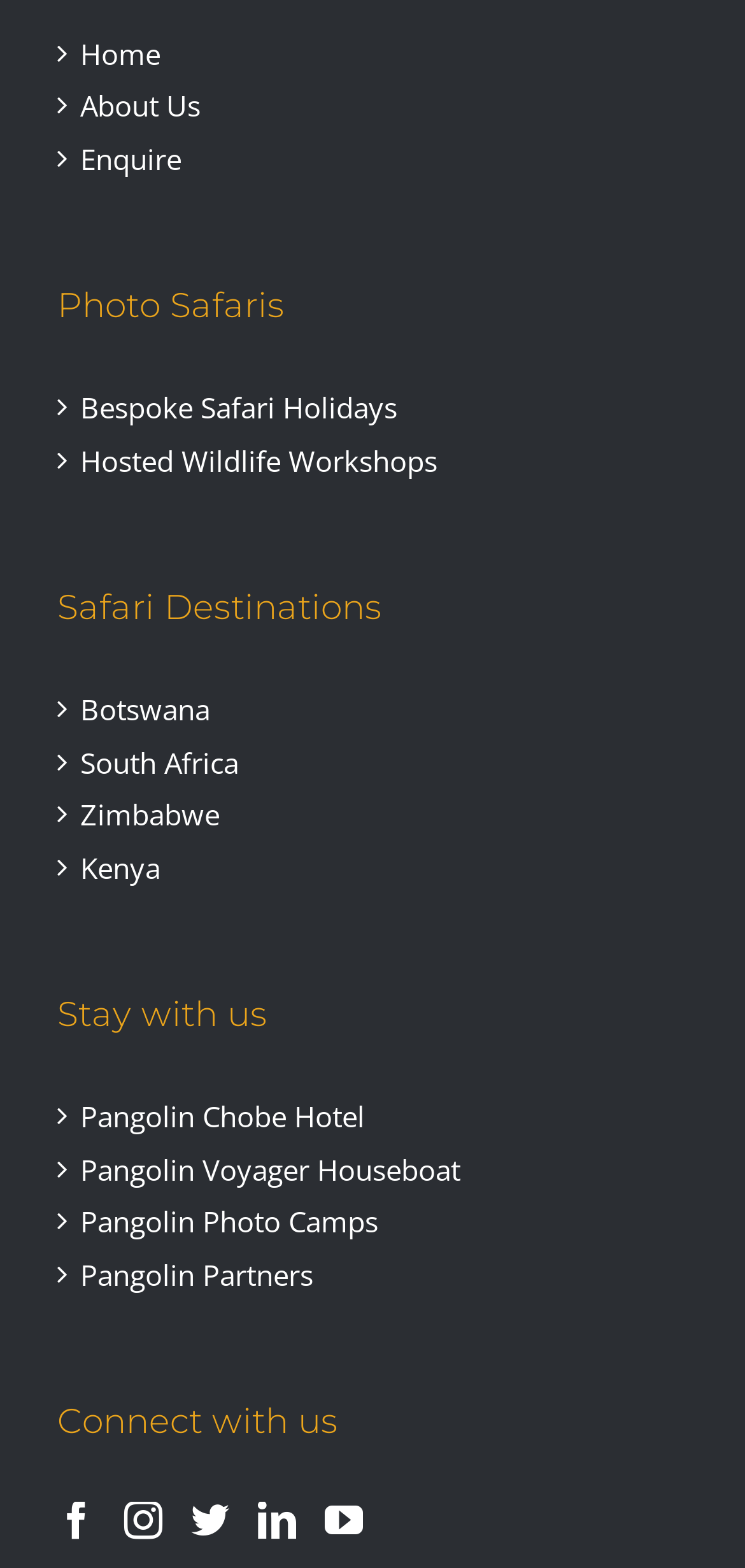Locate the bounding box coordinates for the element described below: "Hosted Wildlife Workshops". The coordinates must be four float values between 0 and 1, formatted as [left, top, right, bottom].

[0.108, 0.28, 0.897, 0.307]